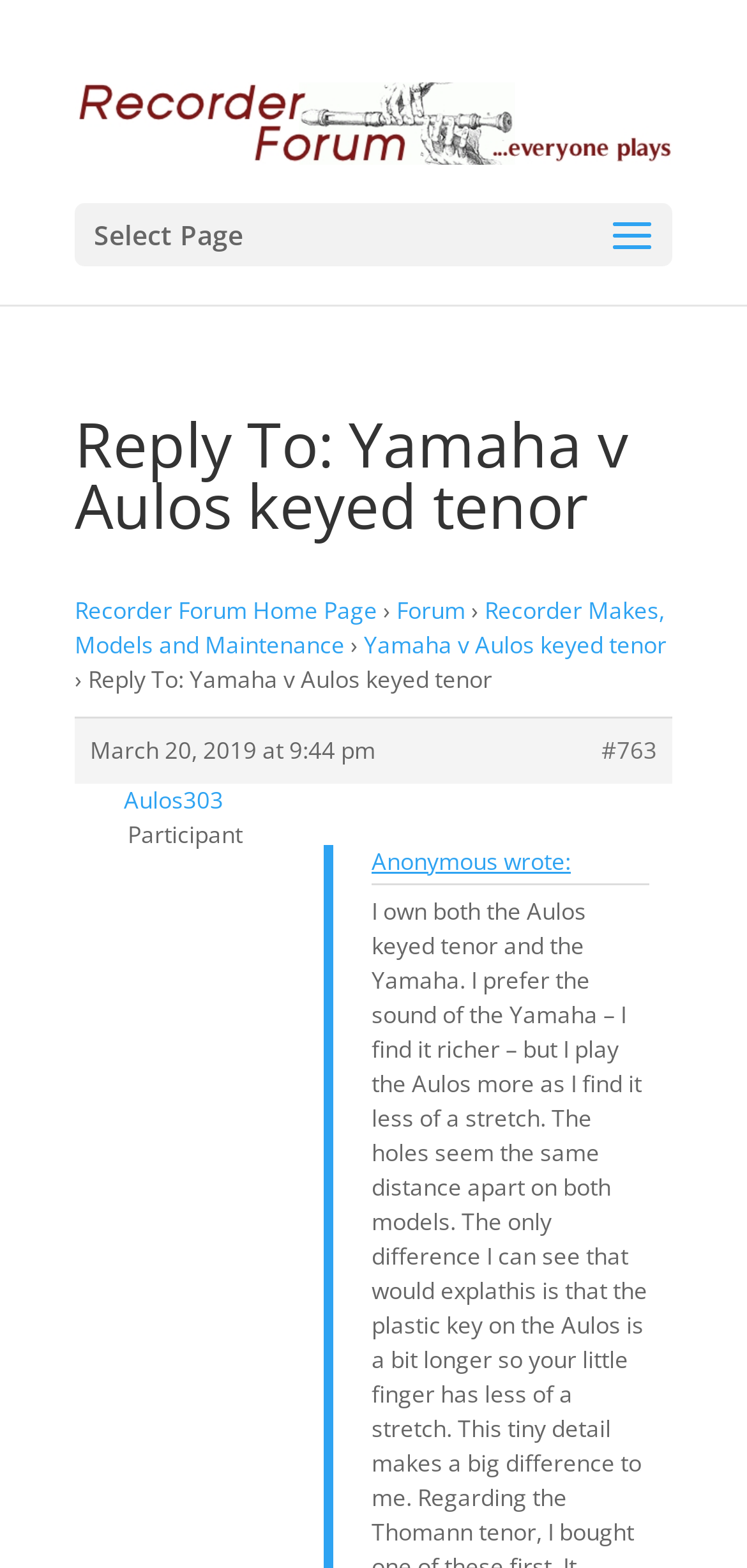Predict the bounding box of the UI element based on the description: "Forum". The coordinates should be four float numbers between 0 and 1, formatted as [left, top, right, bottom].

[0.531, 0.379, 0.623, 0.4]